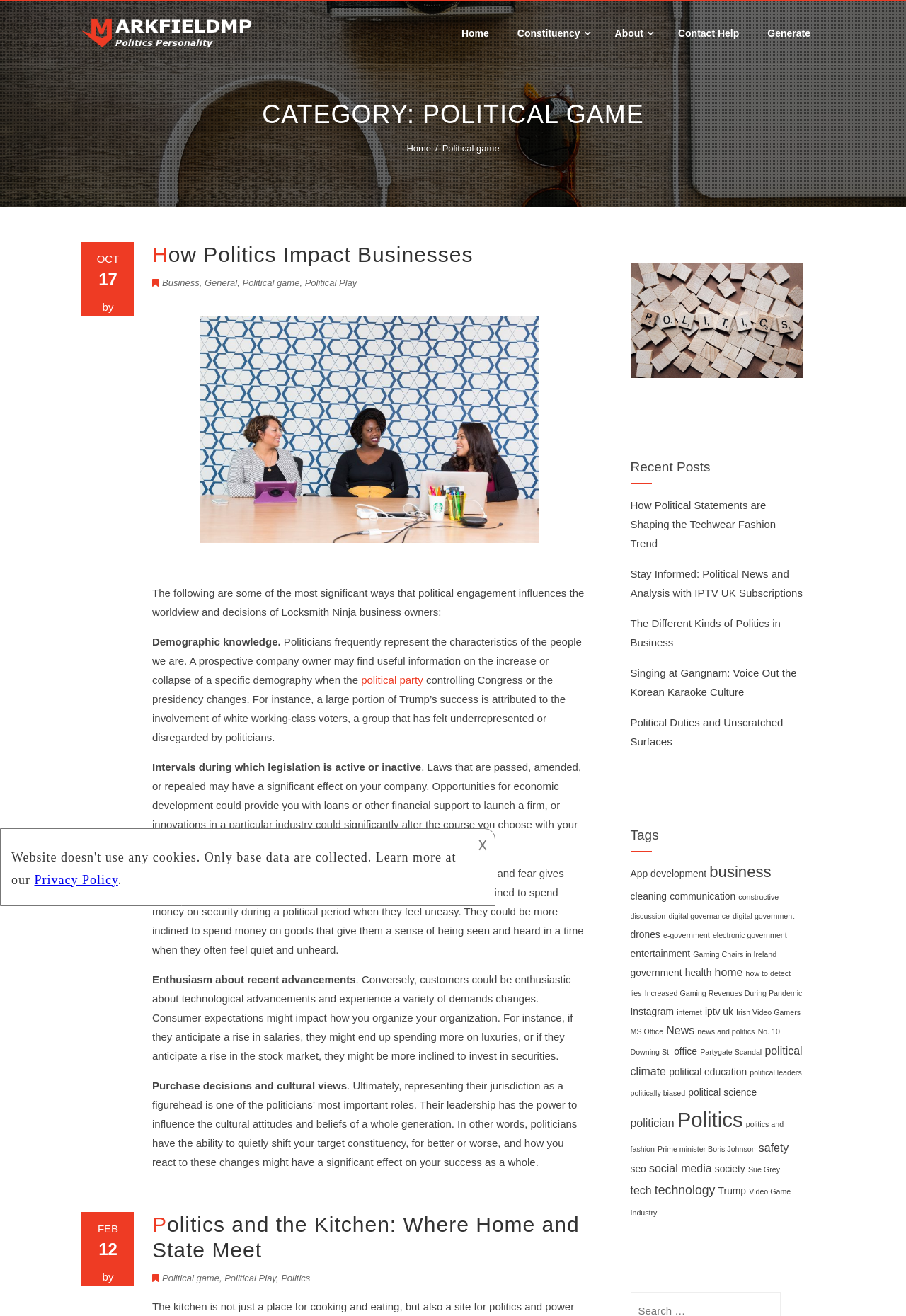Reply to the question with a single word or phrase:
How many tags are present on the webpage?

24